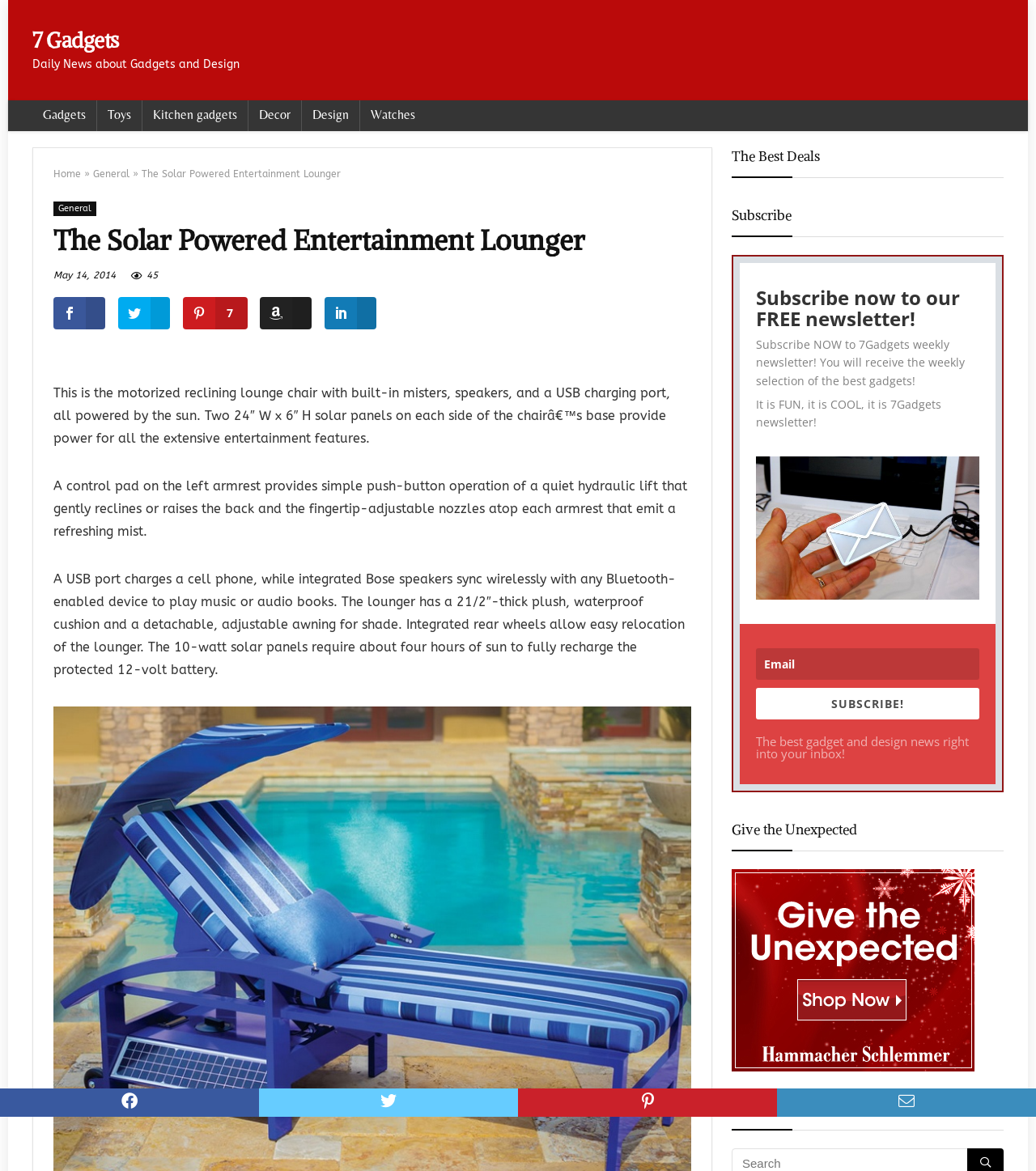Locate the bounding box coordinates of the area you need to click to fulfill this instruction: 'View the previous article'. The coordinates must be in the form of four float numbers ranging from 0 to 1: [left, top, right, bottom].

[0.0, 0.815, 0.031, 0.885]